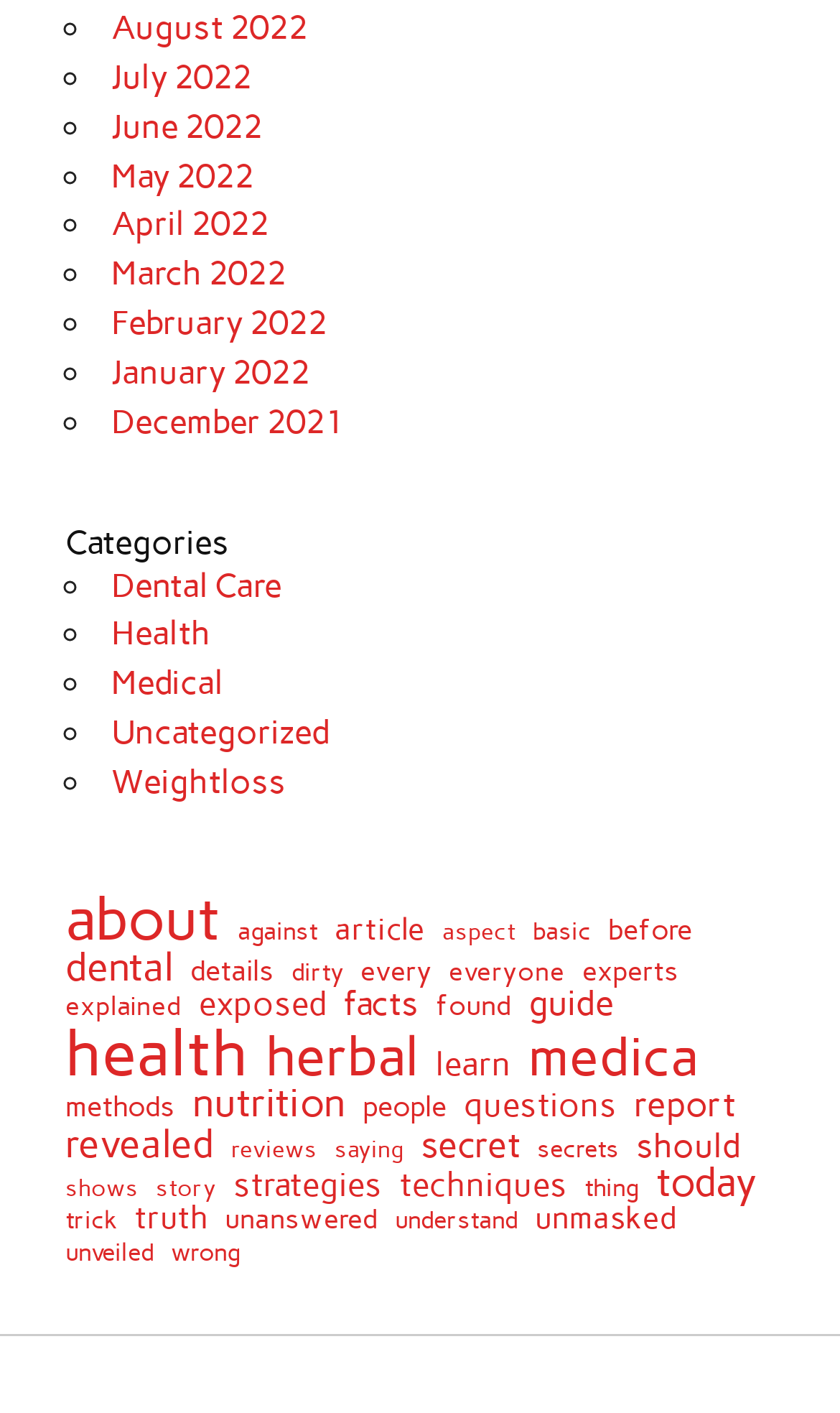Respond to the question with just a single word or phrase: 
What is the topic with the most items on the webpage?

Health